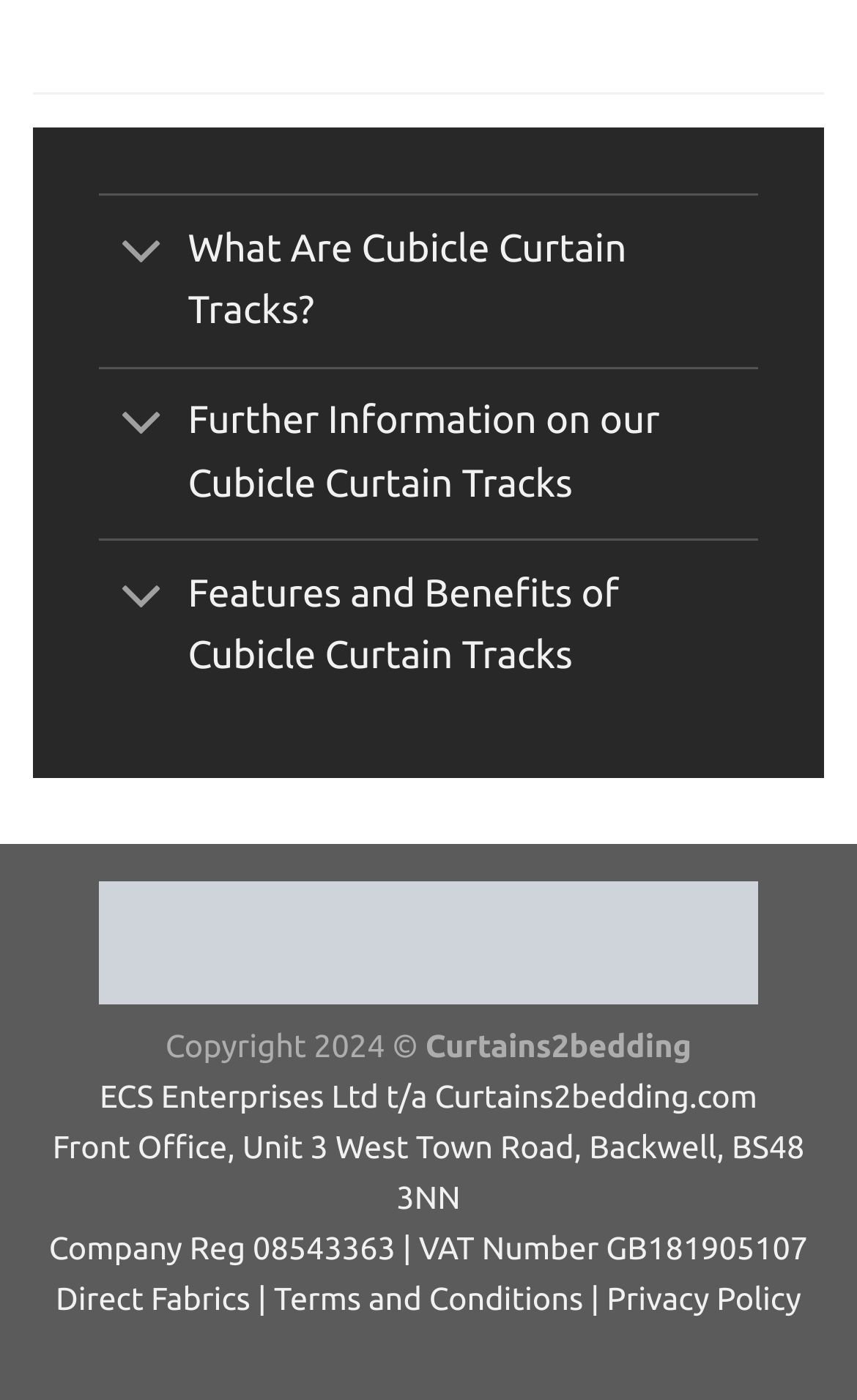What is the VAT number of the company?
Please give a detailed answer to the question using the information shown in the image.

The VAT number can be found at the bottom of the webpage, in the company information section, where it says 'Company Reg 08543363 | VAT Number GB181905107'.